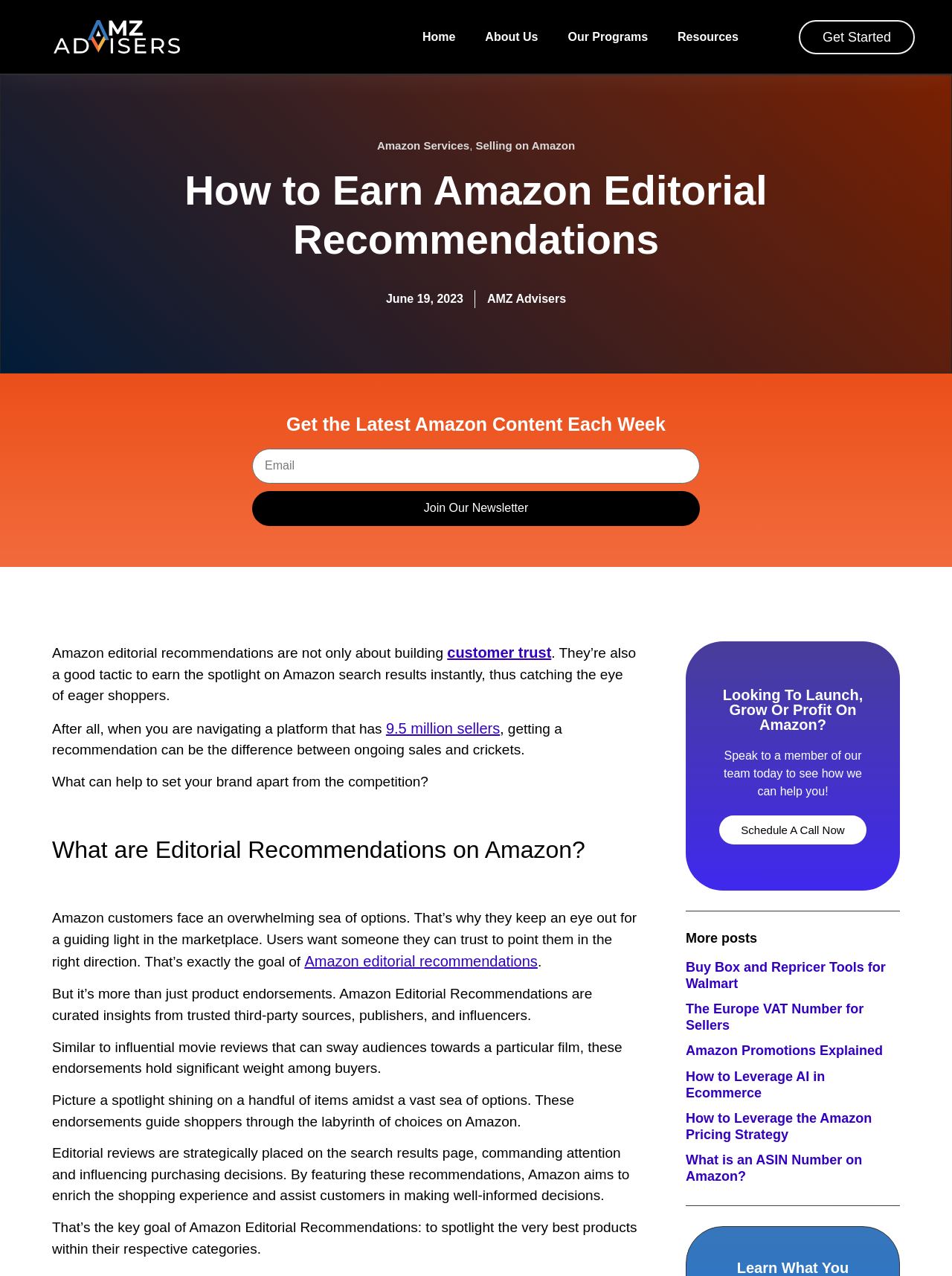Please identify the bounding box coordinates of the area that needs to be clicked to follow this instruction: "Enter email address".

[0.265, 0.351, 0.735, 0.379]